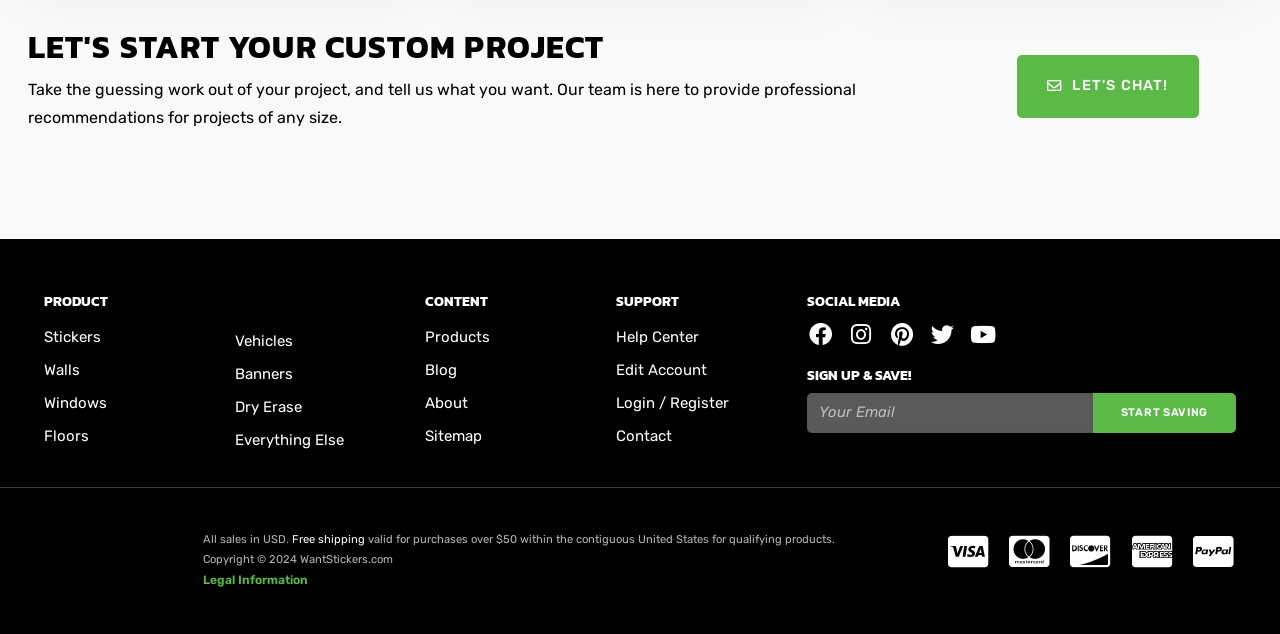Indicate the bounding box coordinates of the clickable region to achieve the following instruction: "Check Facebook."

[0.63, 0.507, 0.652, 0.55]